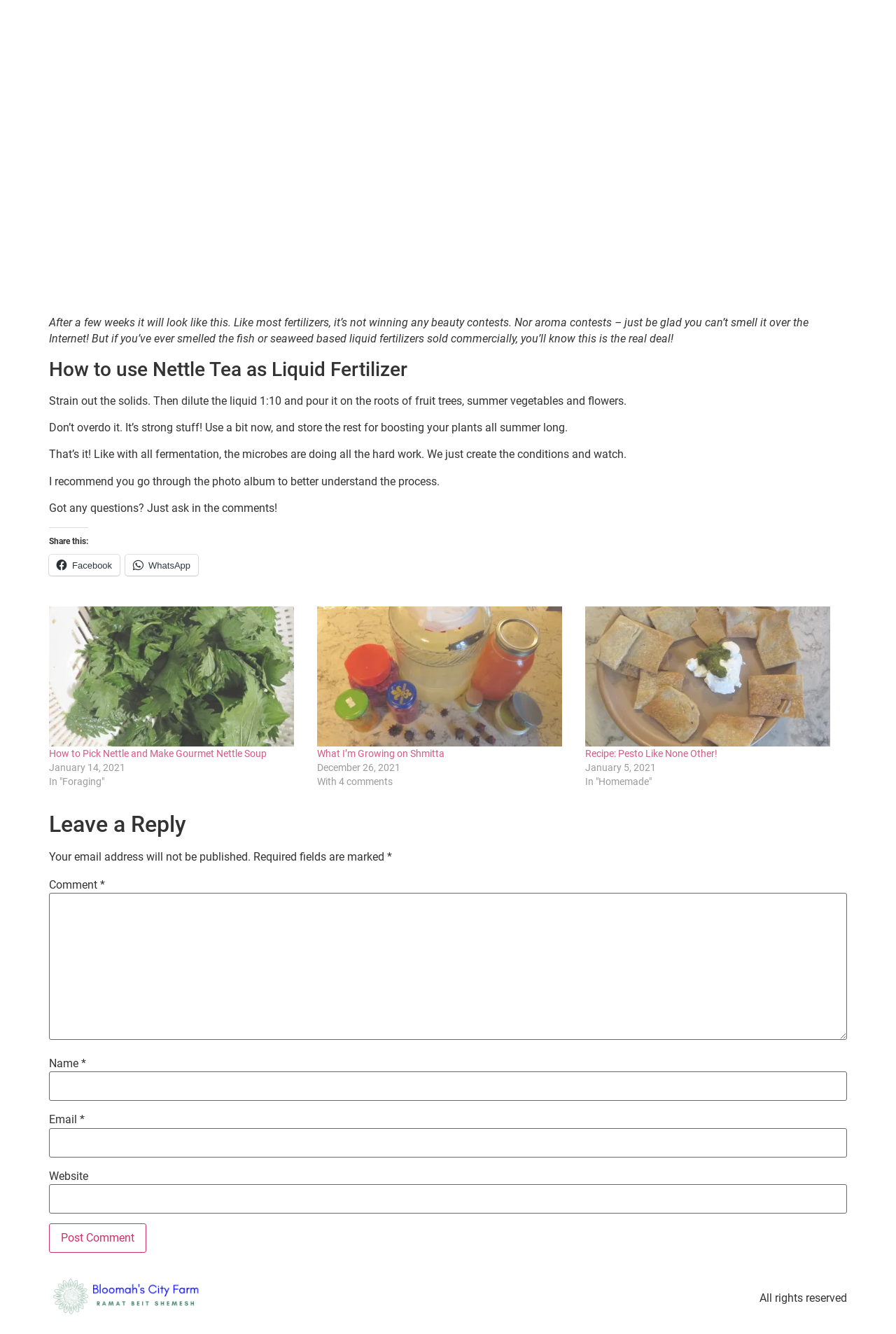Please identify the bounding box coordinates of the element that needs to be clicked to perform the following instruction: "Enter email address".

None